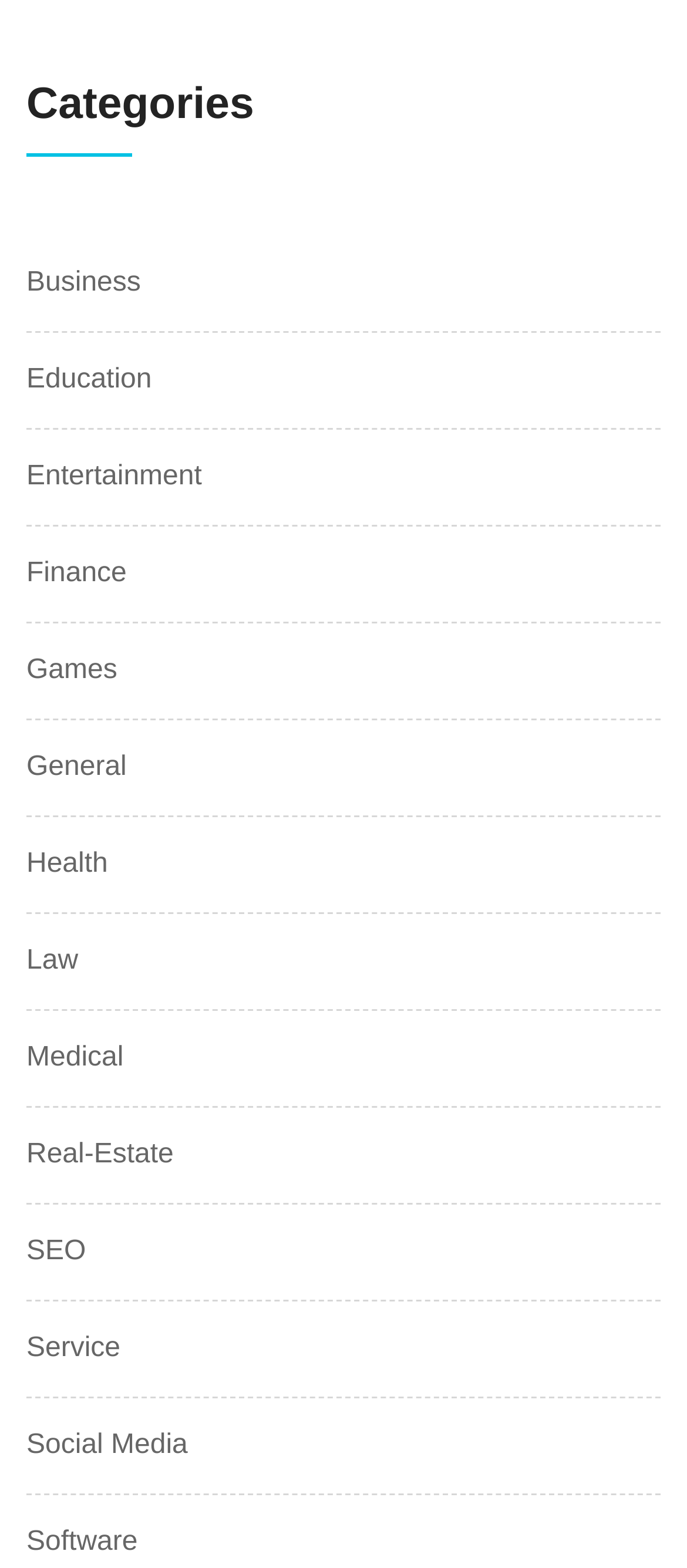Based on the image, give a detailed response to the question: Are all categories single-word?

I examined the list of links under the 'Categories' heading and found that some categories have multiple words, such as 'Real-Estate' and 'Social Media', so not all categories are single-word.